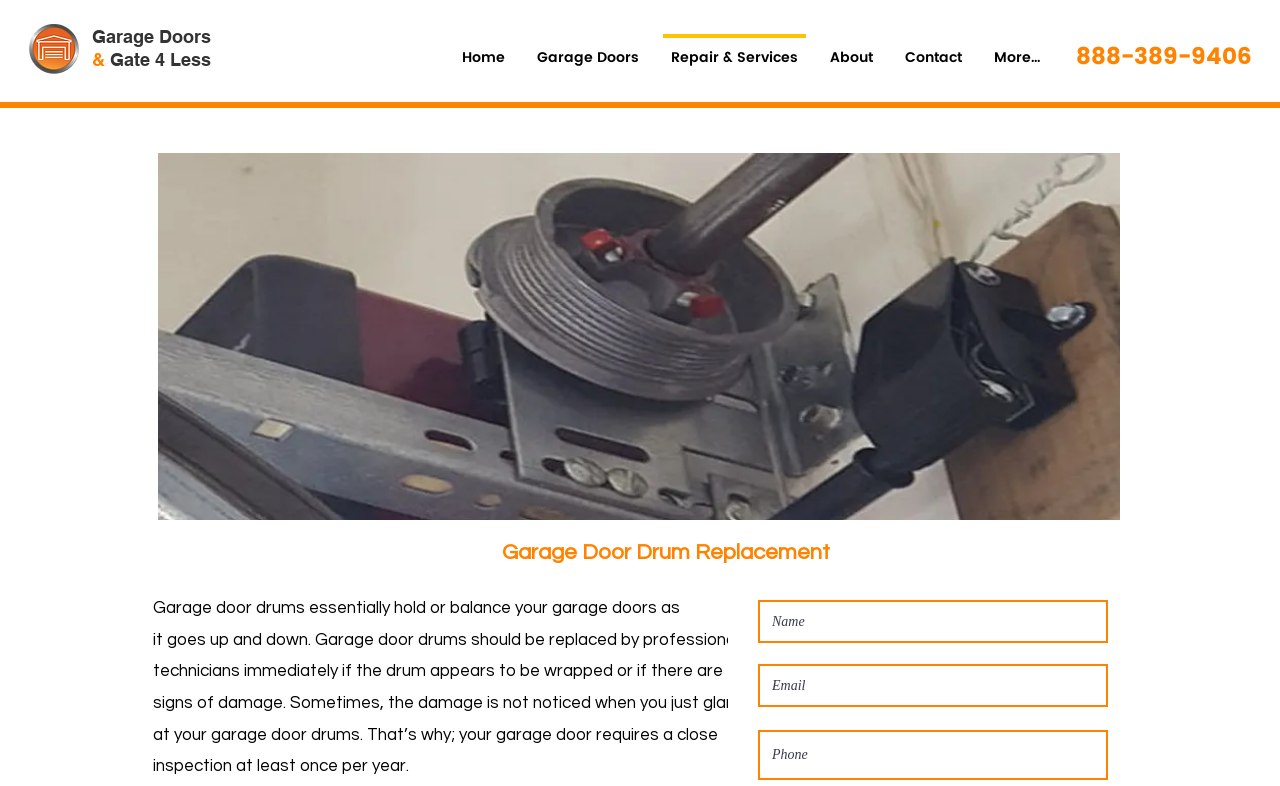Locate the bounding box coordinates of the region to be clicked to comply with the following instruction: "Click the 'Home' link". The coordinates must be four float numbers between 0 and 1, in the form [left, top, right, bottom].

[0.348, 0.043, 0.407, 0.081]